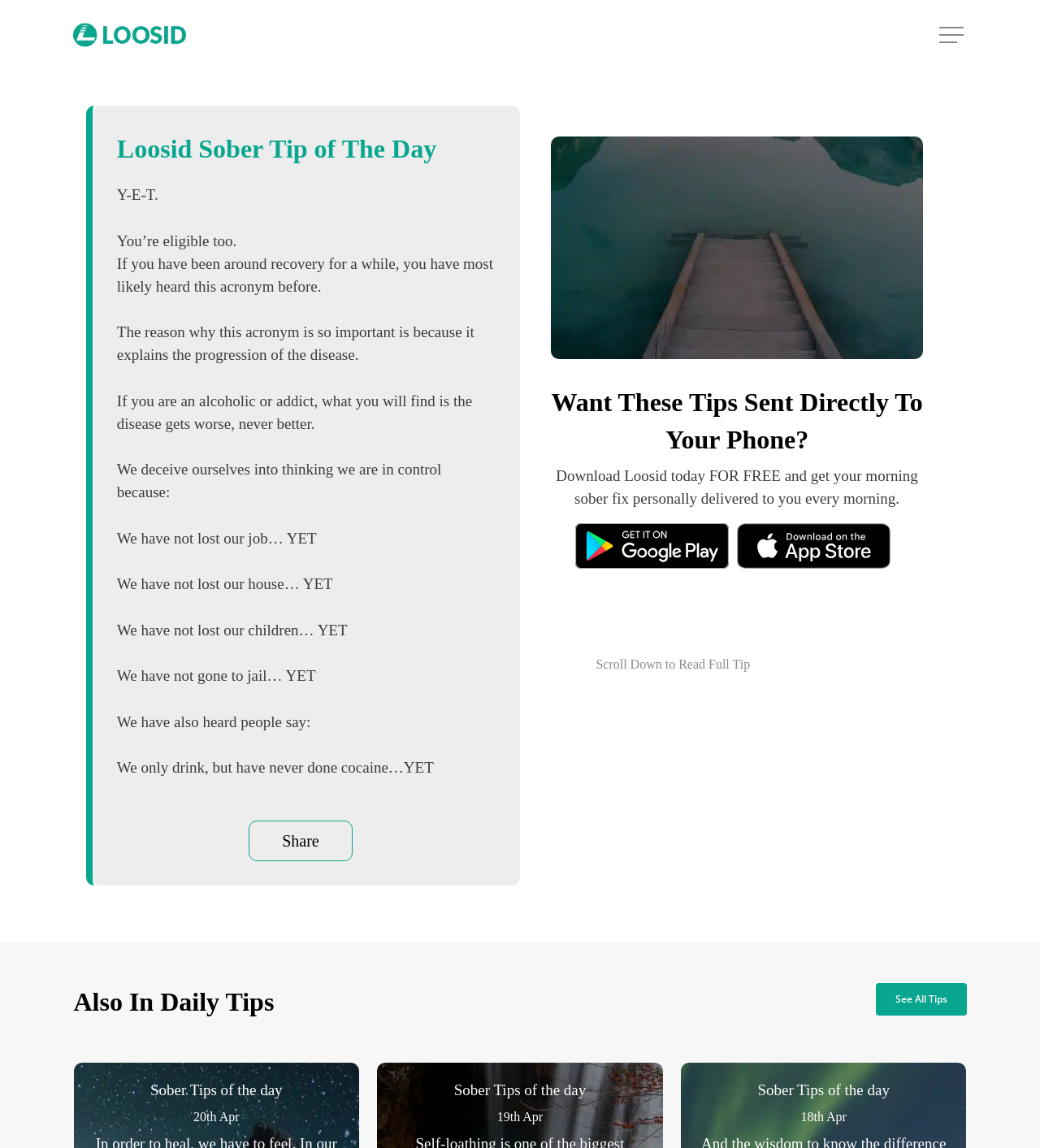Identify the bounding box coordinates of the area that should be clicked in order to complete the given instruction: "Download Loosid today". The bounding box coordinates should be four float numbers between 0 and 1, i.e., [left, top, right, bottom].

[0.553, 0.455, 0.701, 0.495]